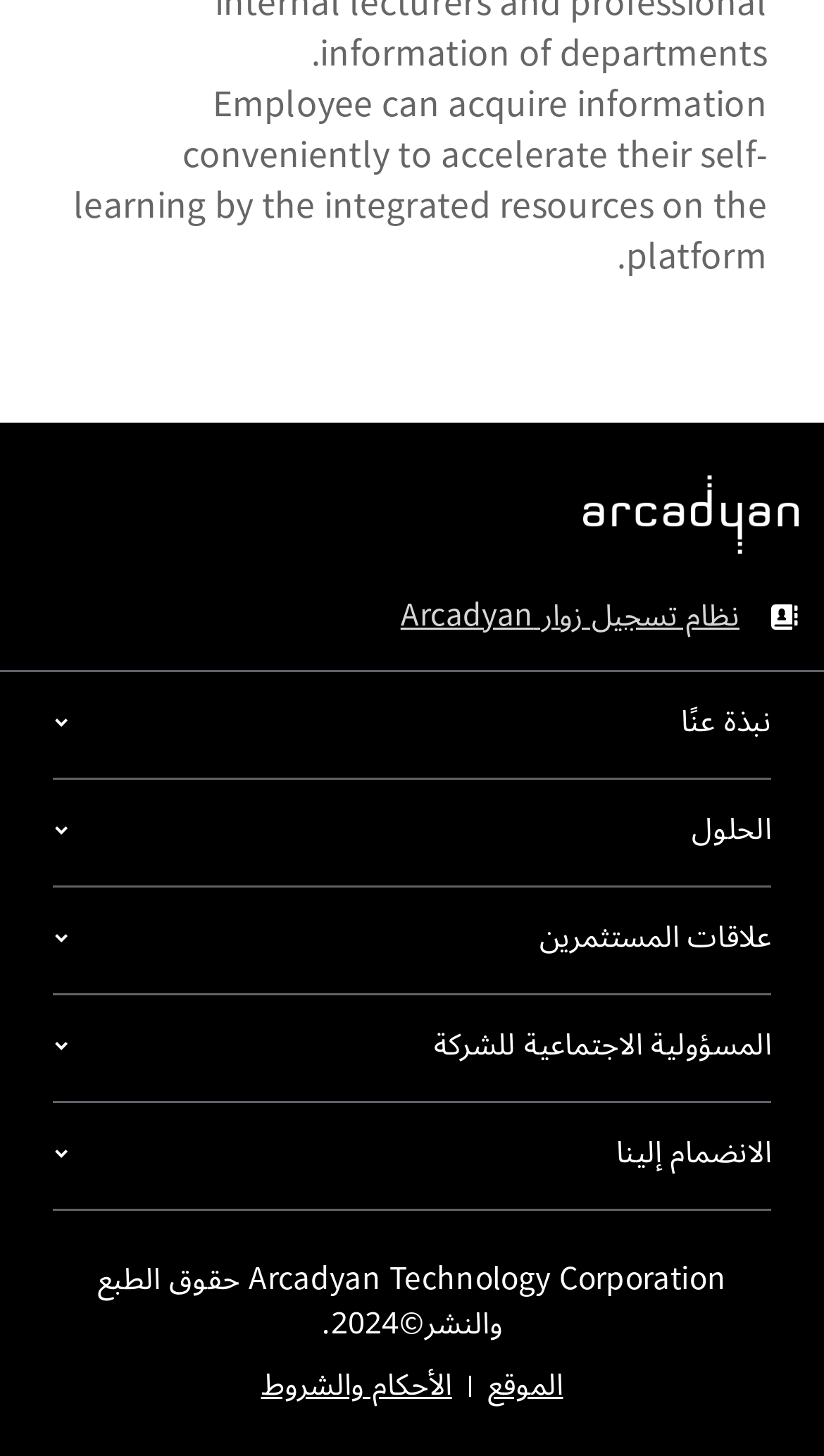What is the purpose of the platform?
Please respond to the question with a detailed and thorough explanation.

The purpose of the platform can be inferred from the StaticText element which states that 'Employee can acquire information conveniently to accelerate their self-learning by the integrated resources on the platform'.